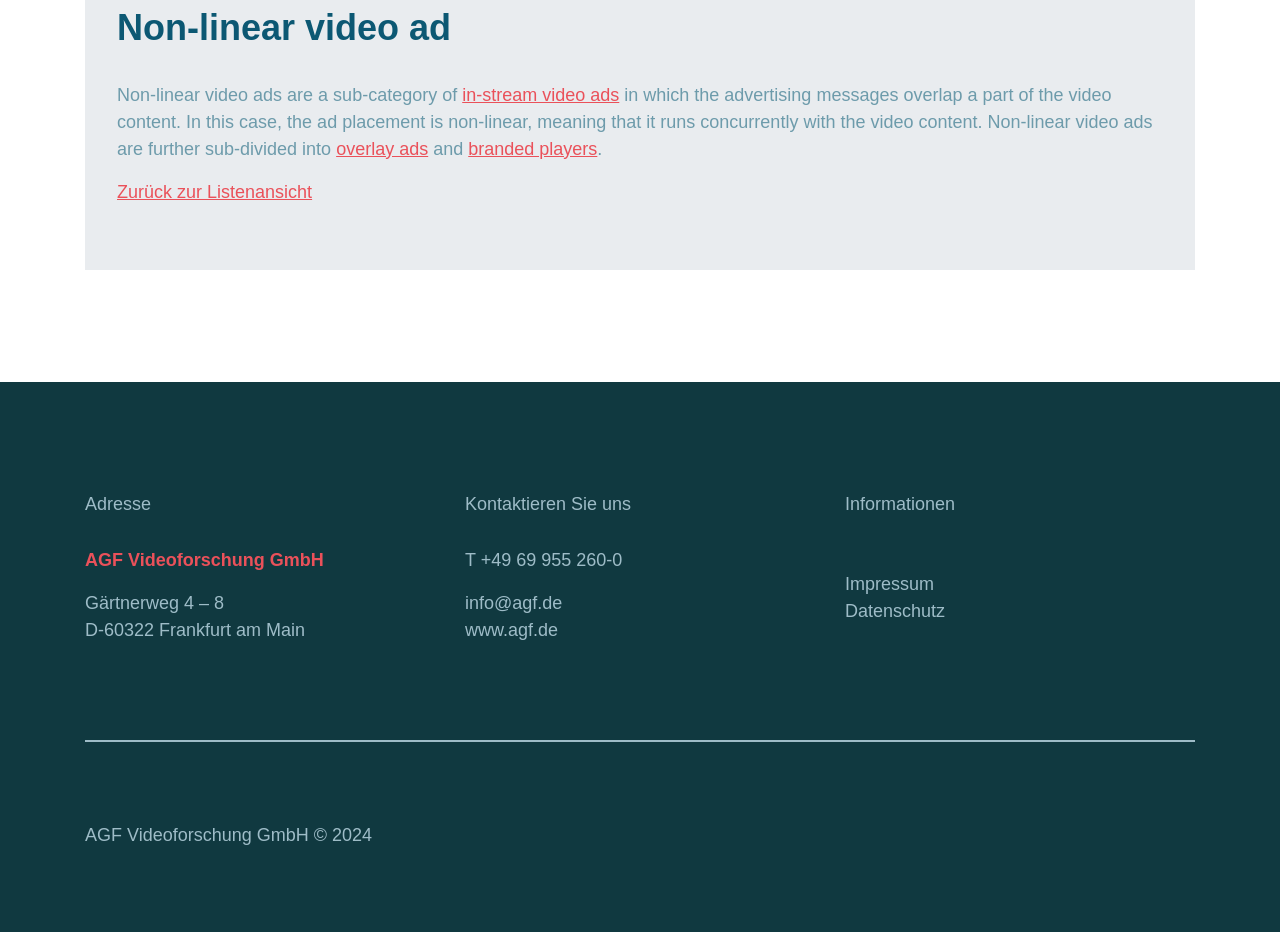Bounding box coordinates are specified in the format (top-left x, top-left y, bottom-right x, bottom-right y). All values are floating point numbers bounded between 0 and 1. Please provide the bounding box coordinate of the region this sentence describes: overlay ads

[0.263, 0.149, 0.335, 0.17]